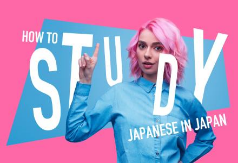What shape is used in the background design?
Please provide a comprehensive answer based on the information in the image.

The caption describes the background as having 'geometric blue shapes creating a dynamic frame around her', which suggests that the background design incorporates geometric shapes in blue color.